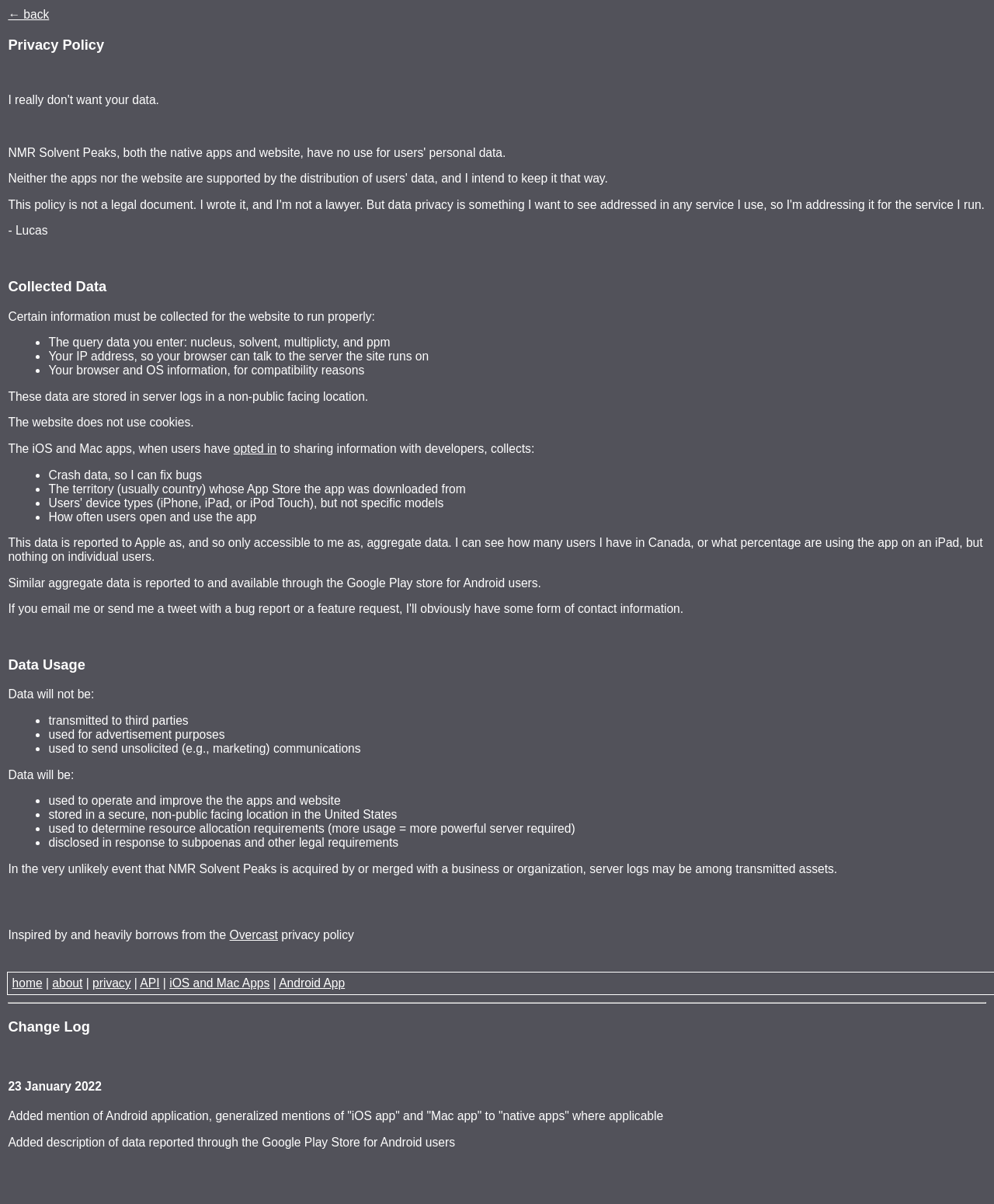Provide the bounding box coordinates of the section that needs to be clicked to accomplish the following instruction: "check change log."

[0.006, 0.65, 0.763, 0.661]